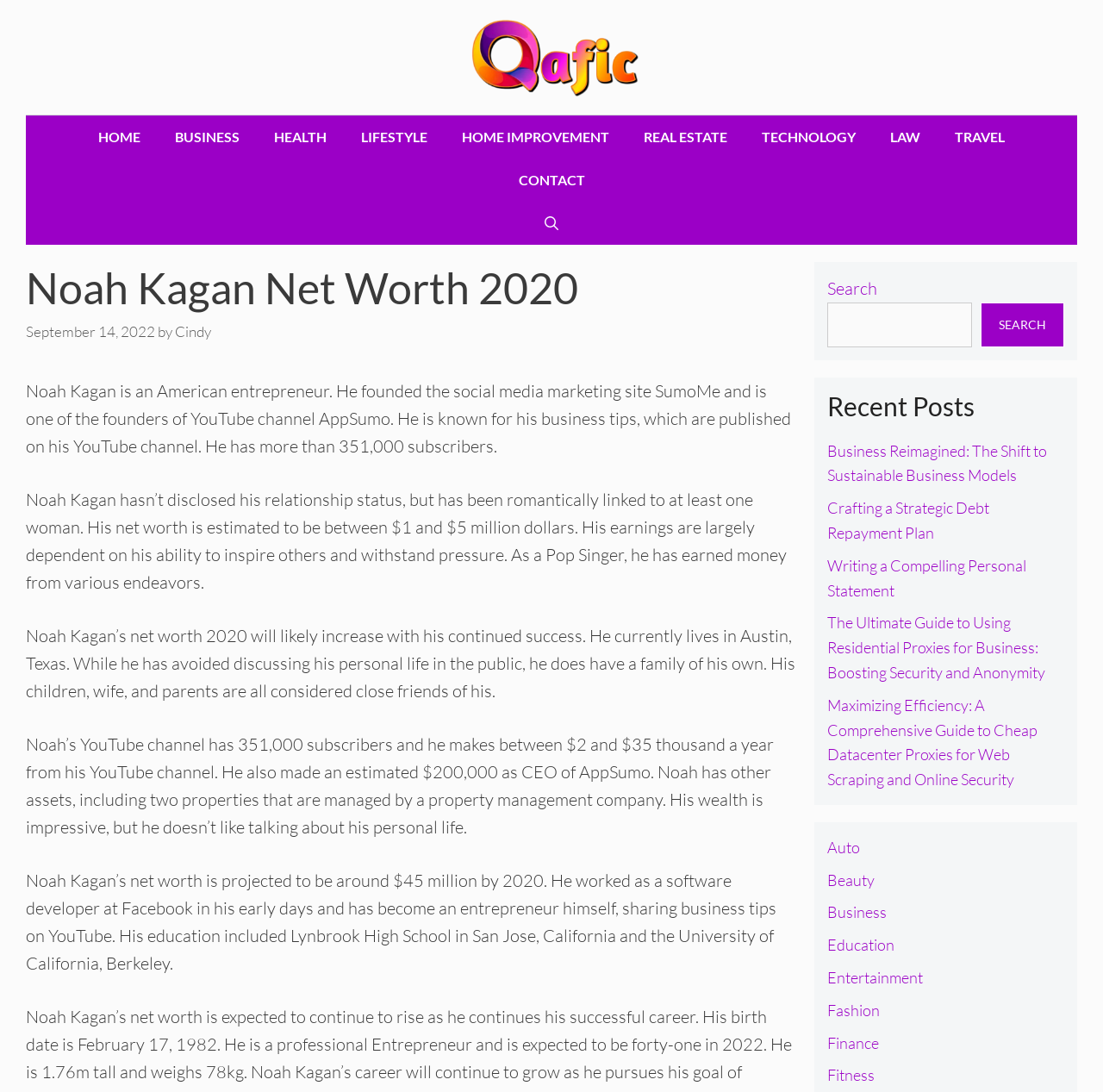Show the bounding box coordinates of the region that should be clicked to follow the instruction: "Check the 'INDUSTRY GUIDES'."

None